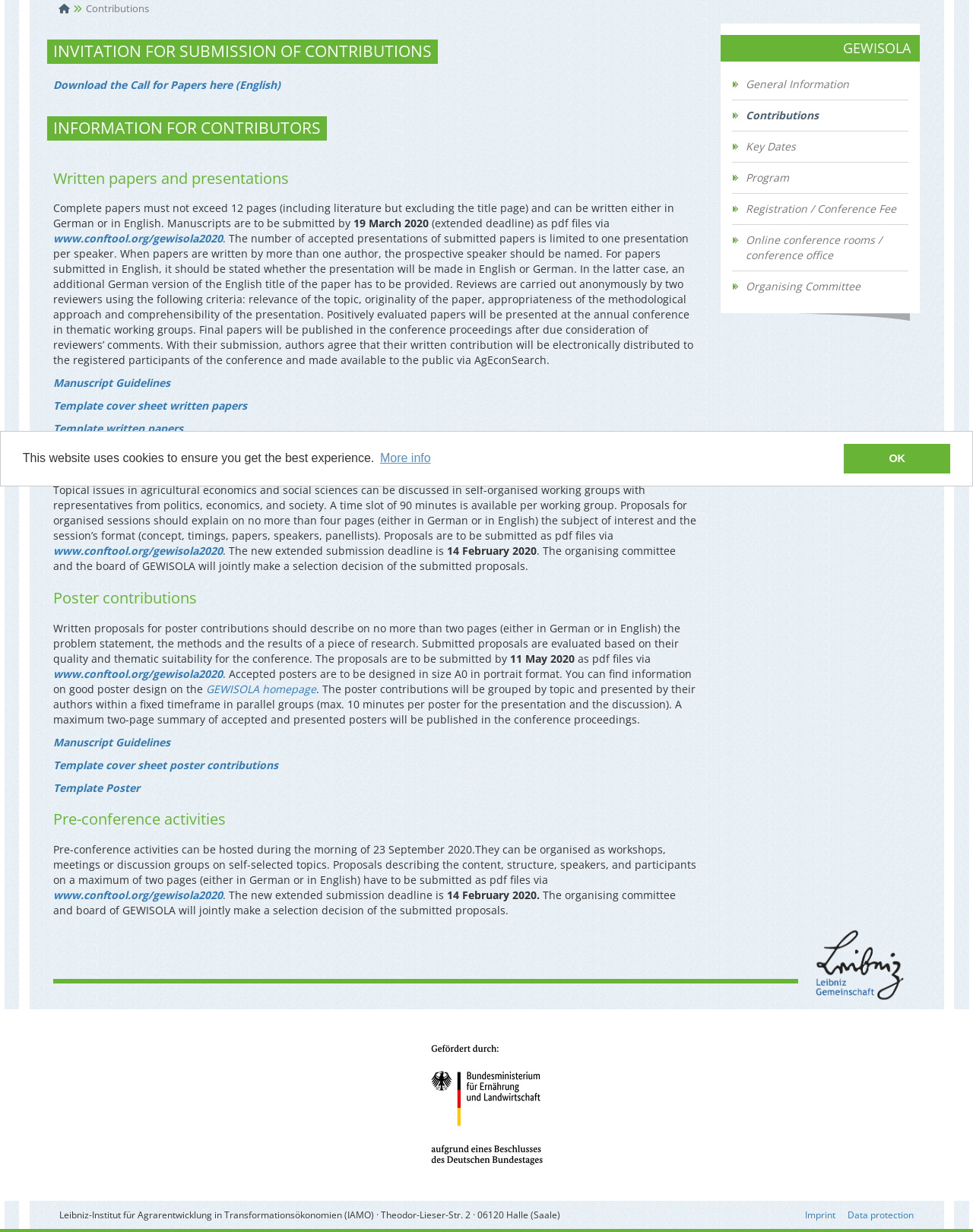Please find the bounding box for the following UI element description. Provide the coordinates in (top-left x, top-left y, bottom-right x, bottom-right y) format, with values between 0 and 1: Template written papers

[0.055, 0.342, 0.188, 0.354]